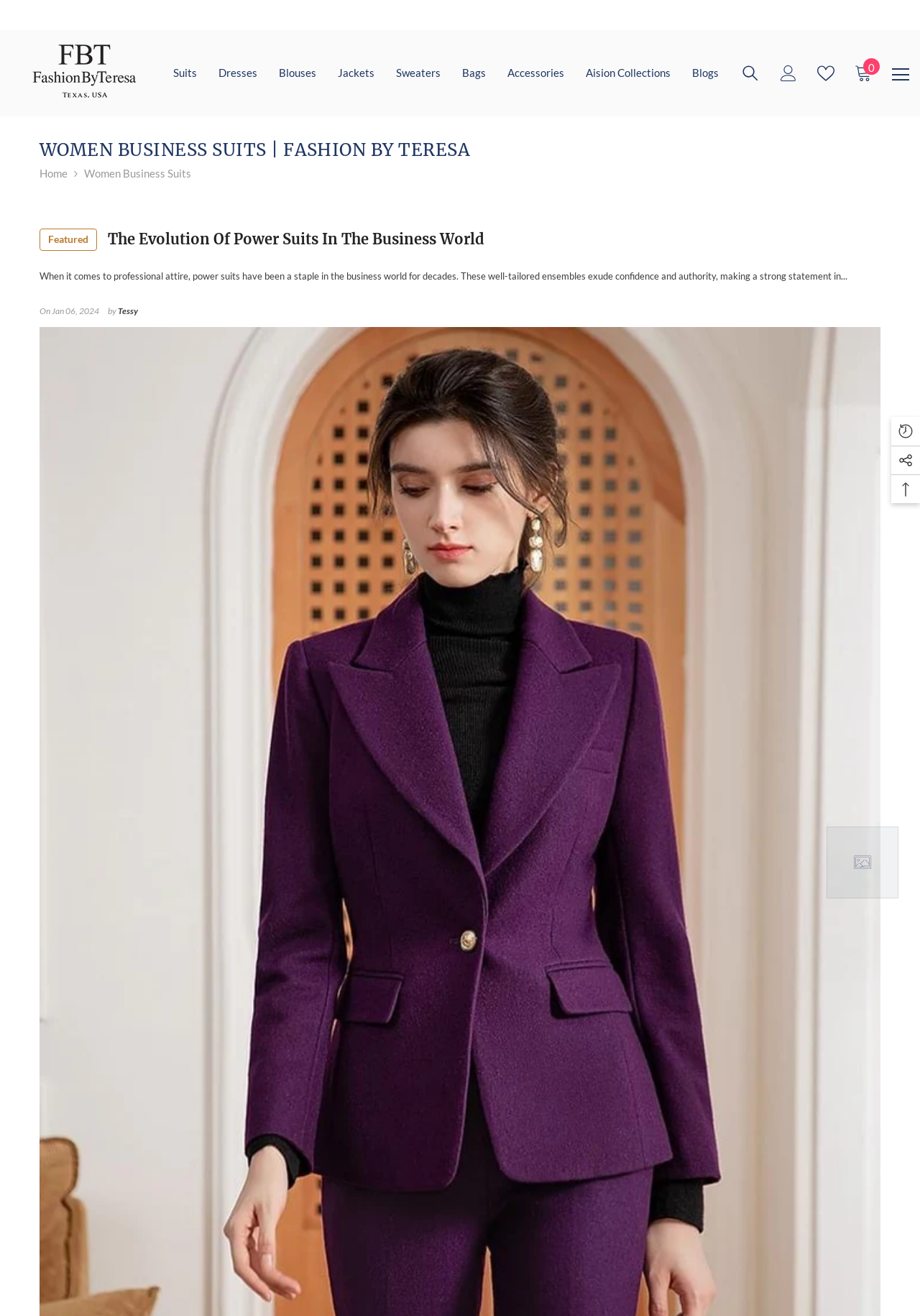Could you find the bounding box coordinates of the clickable area to complete this instruction: "Click the 'Load More' button"?

None